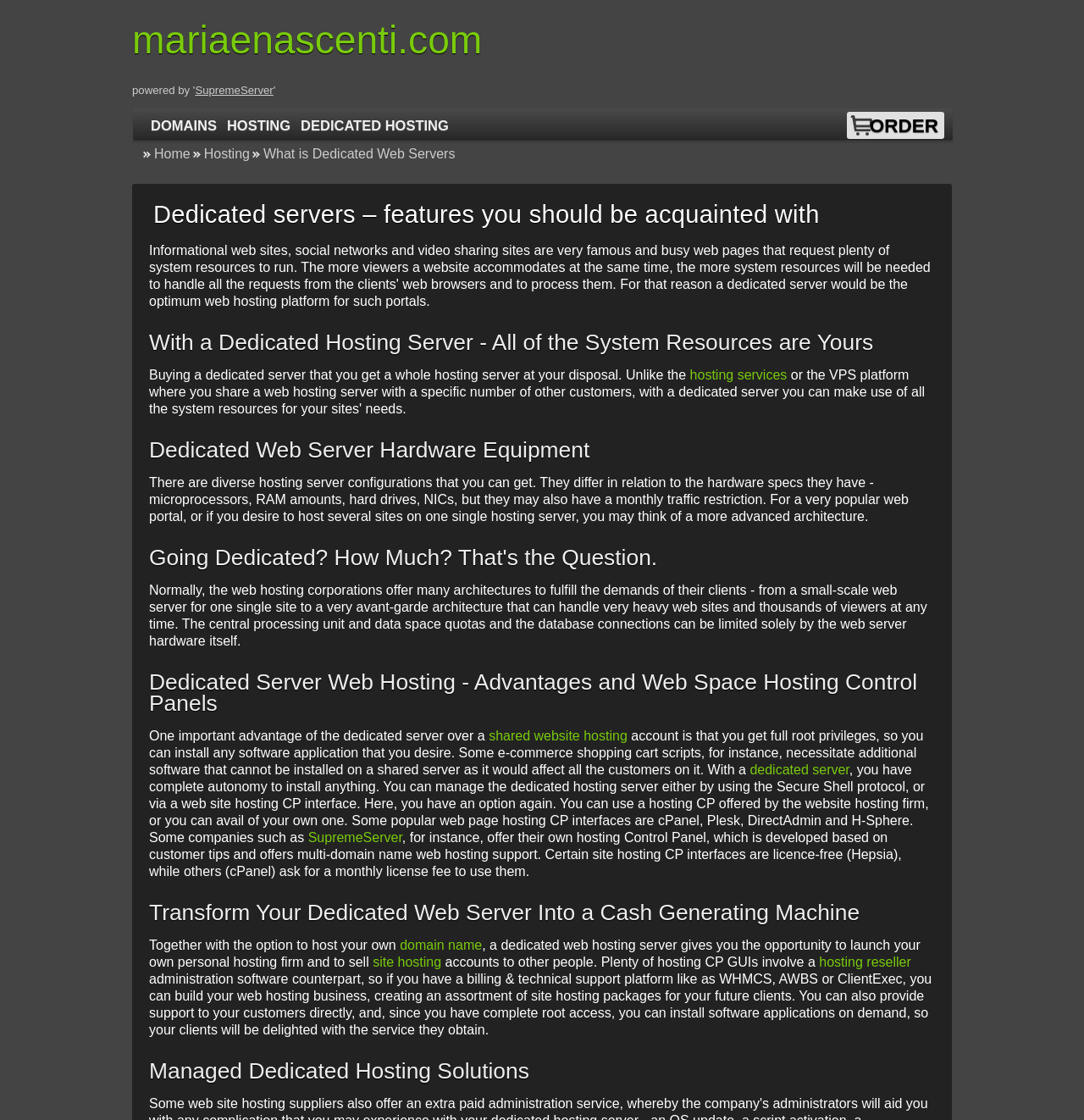Could you identify the text that serves as the heading for this webpage?

Dedicated servers – features you should be acquainted with